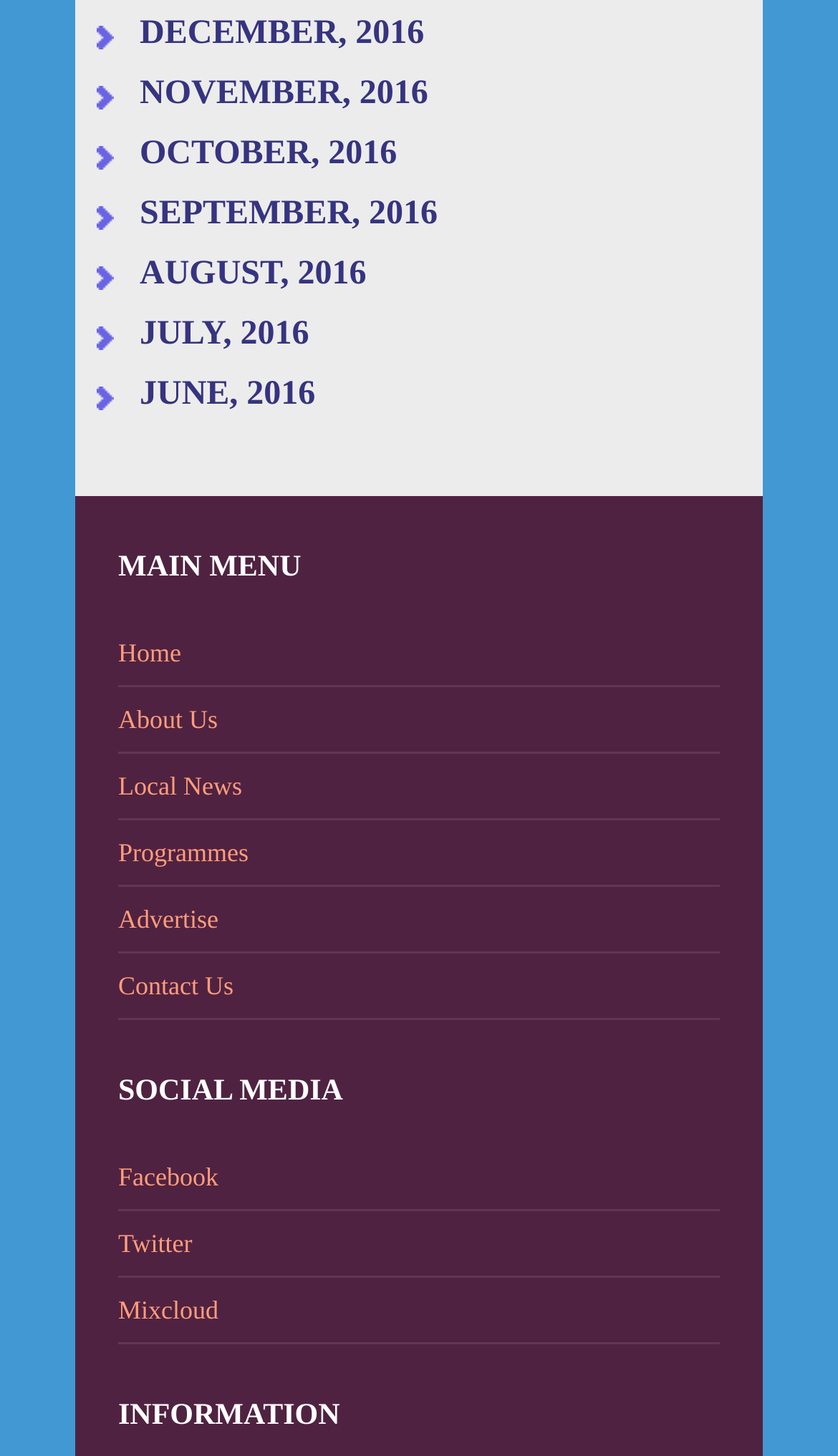How many months are listed?
Provide an in-depth answer to the question, covering all aspects.

I counted the number of links with month names, starting from December 2016 to July 2016, and found 7 months listed.